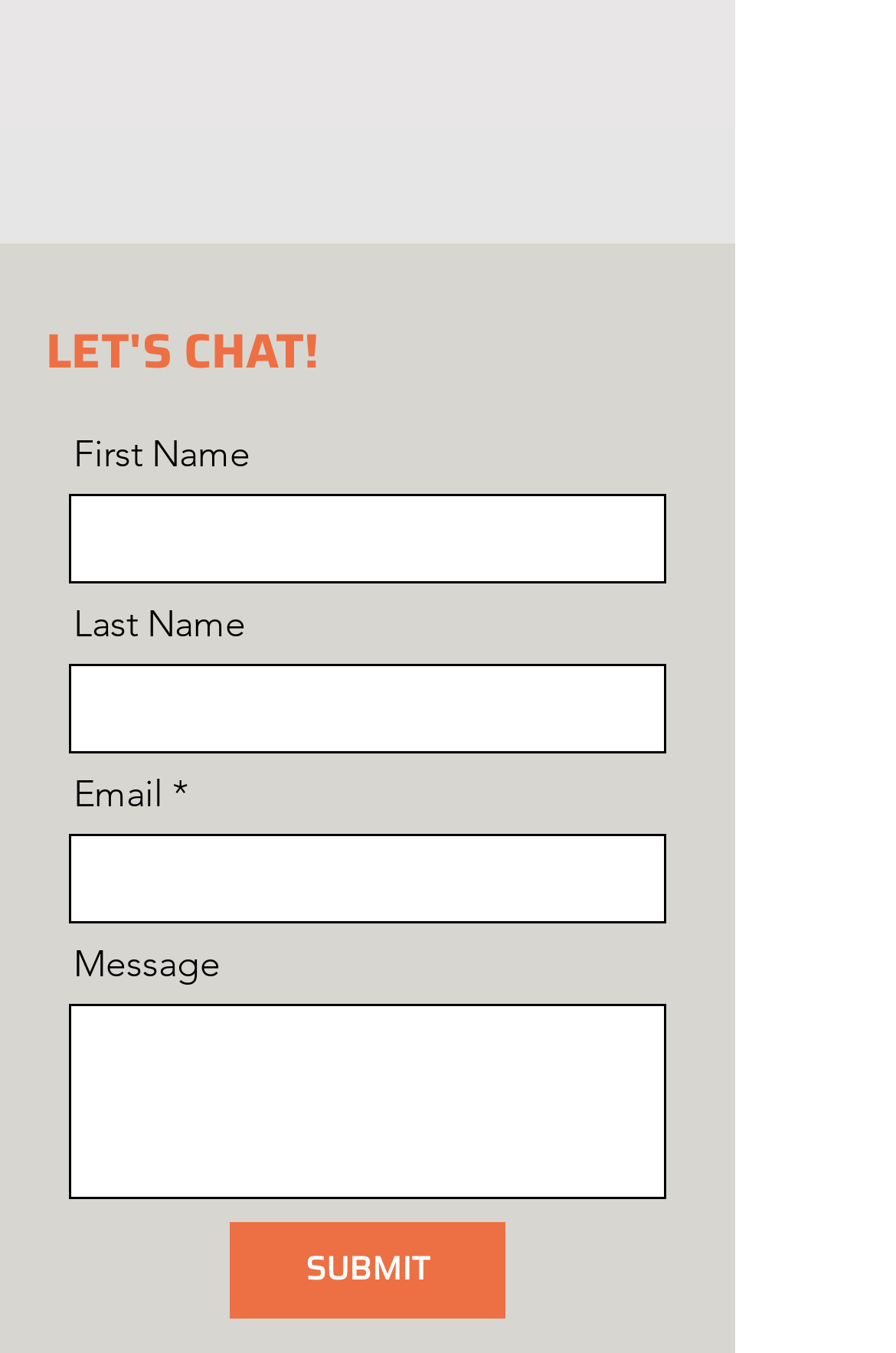Extract the bounding box coordinates of the UI element described by: "parent_node: Search name="s" placeholder="Search"". The coordinates should include four float numbers ranging from 0 to 1, e.g., [left, top, right, bottom].

None